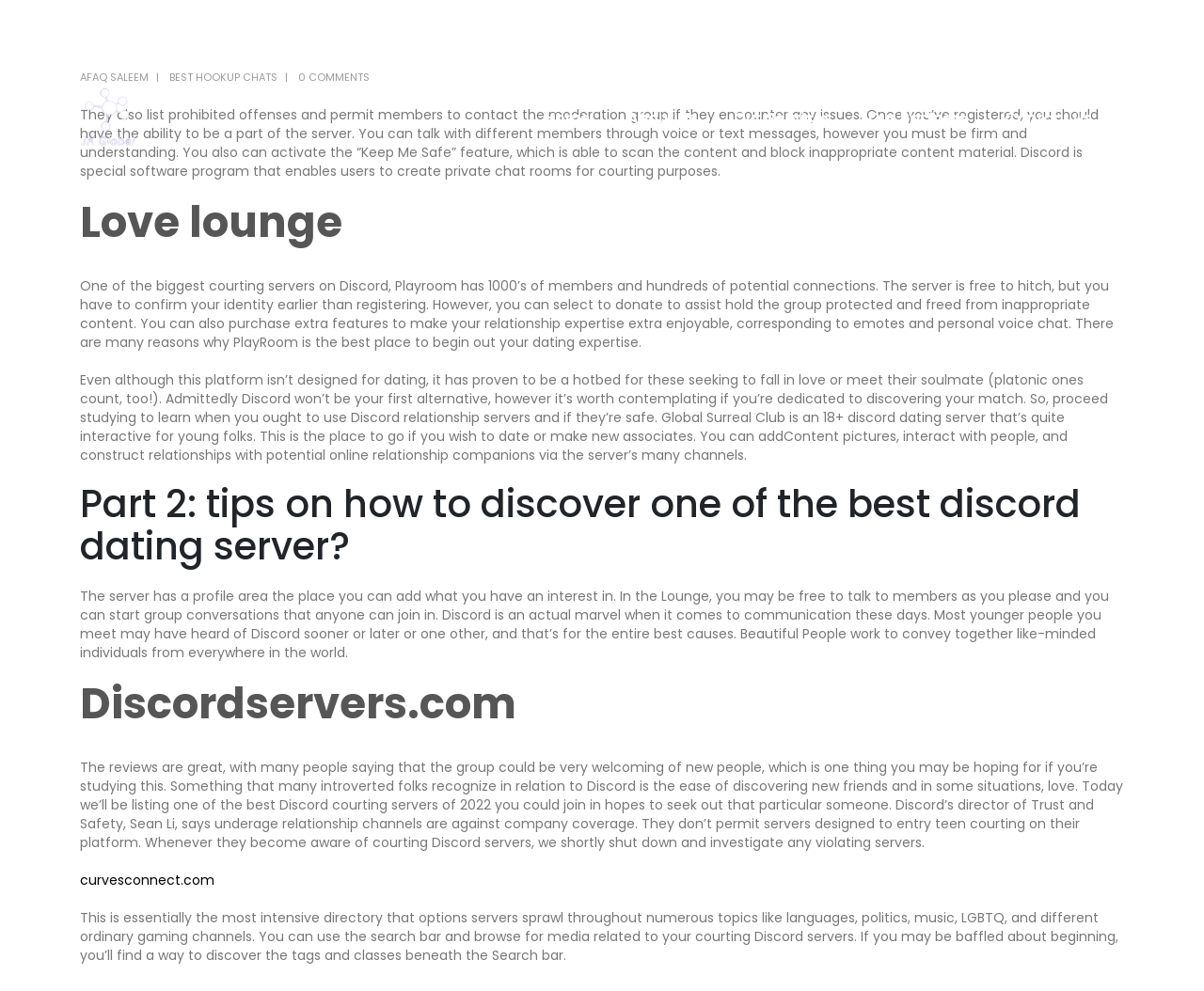Respond with a single word or phrase to the following question:
What is the name of the first dating server mentioned?

Playroom